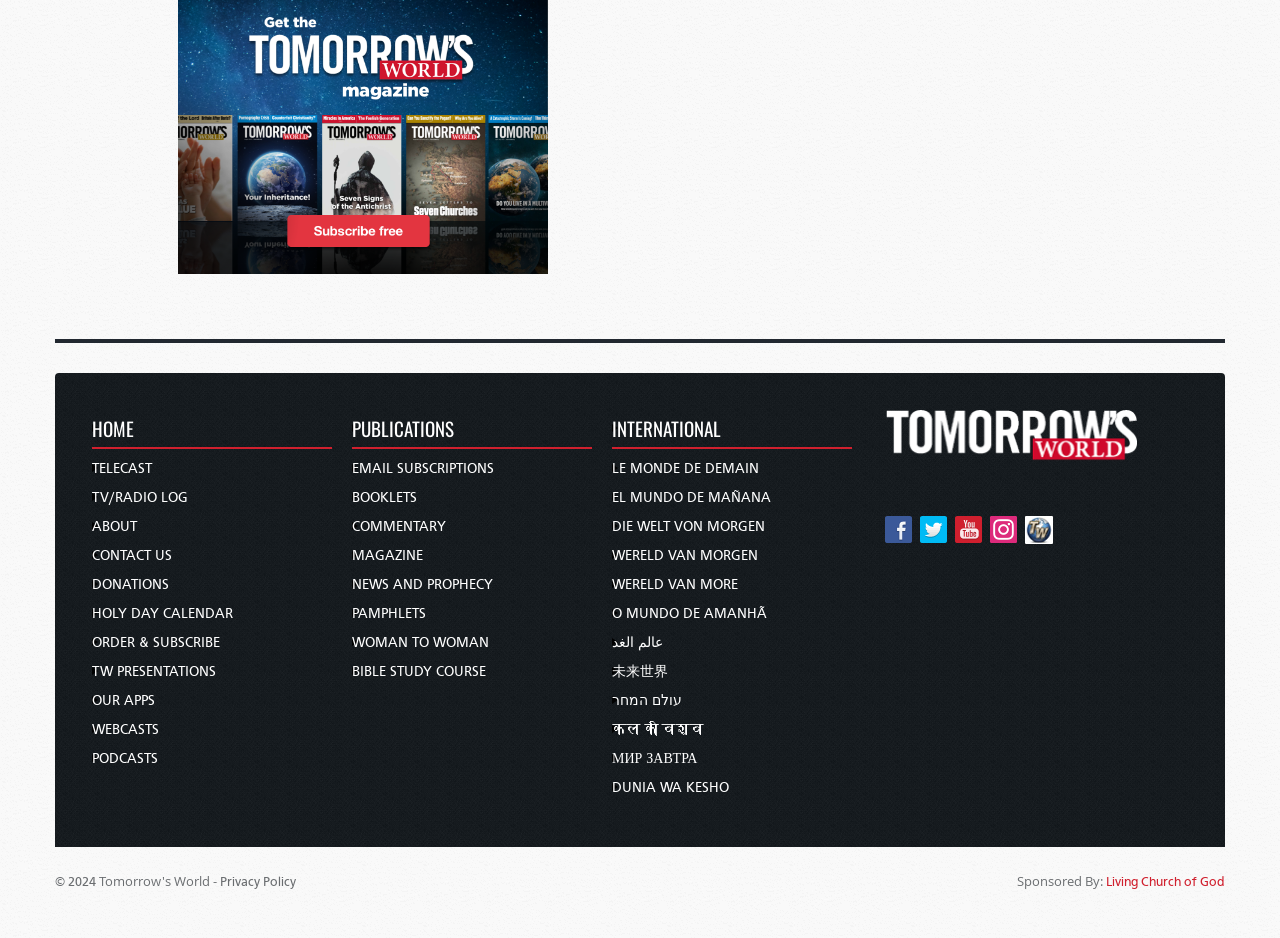What is the name of the website? Refer to the image and provide a one-word or short phrase answer.

Tomorrow's World